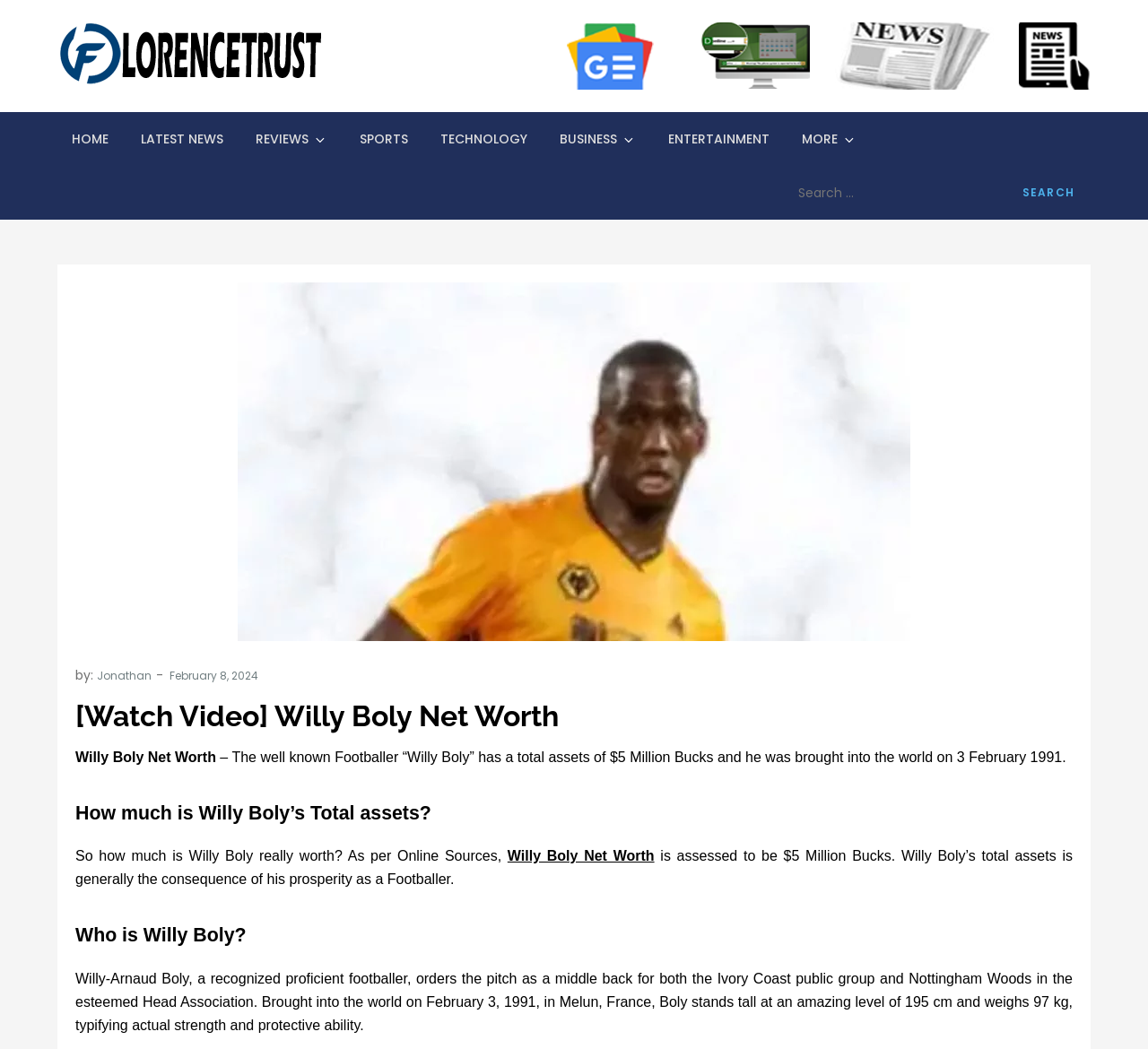Can you find the bounding box coordinates for the element to click on to achieve the instruction: "Click on the HOME link"?

[0.05, 0.107, 0.107, 0.158]